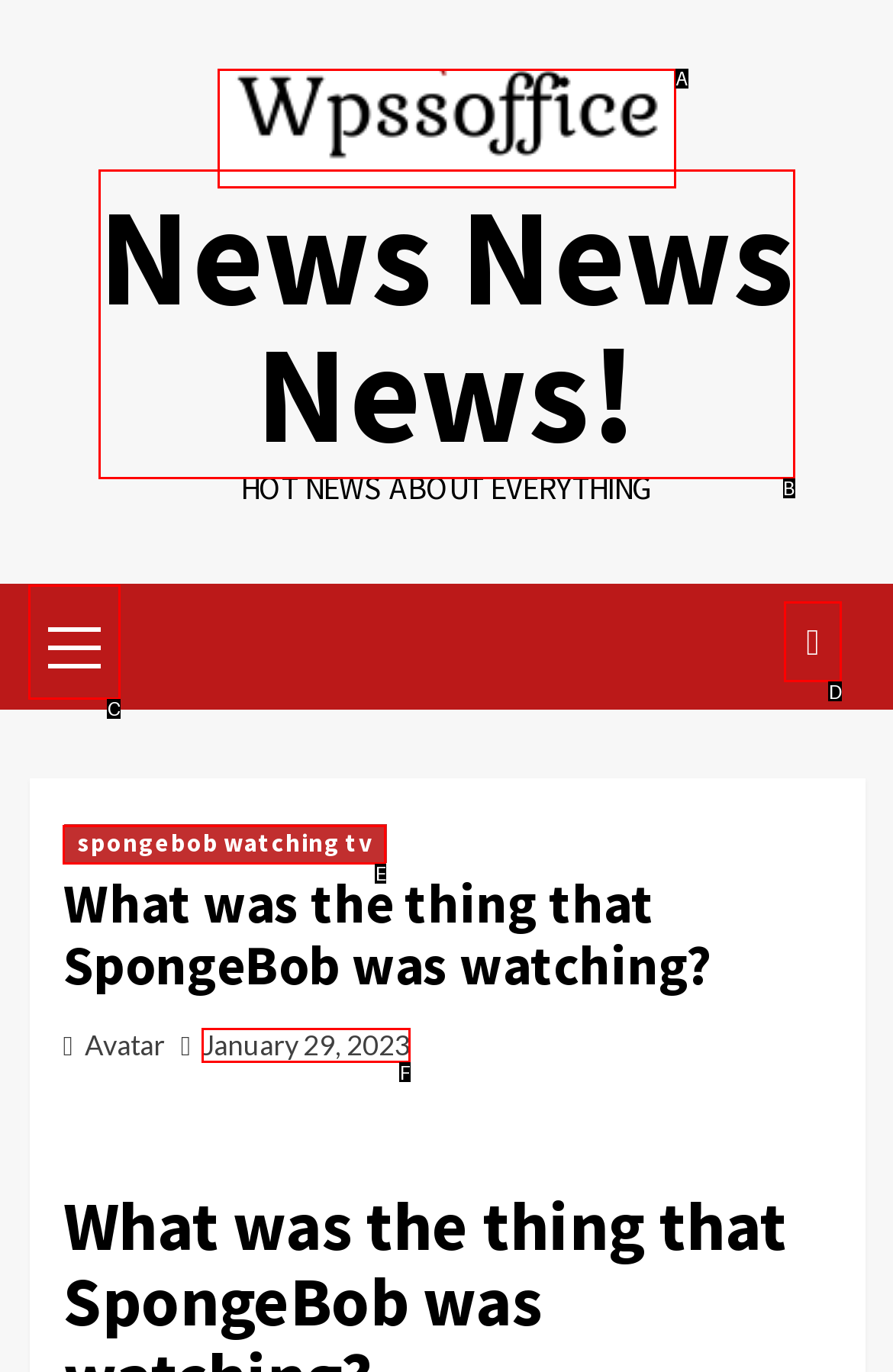Match the option to the description: Email
State the letter of the correct option from the available choices.

None